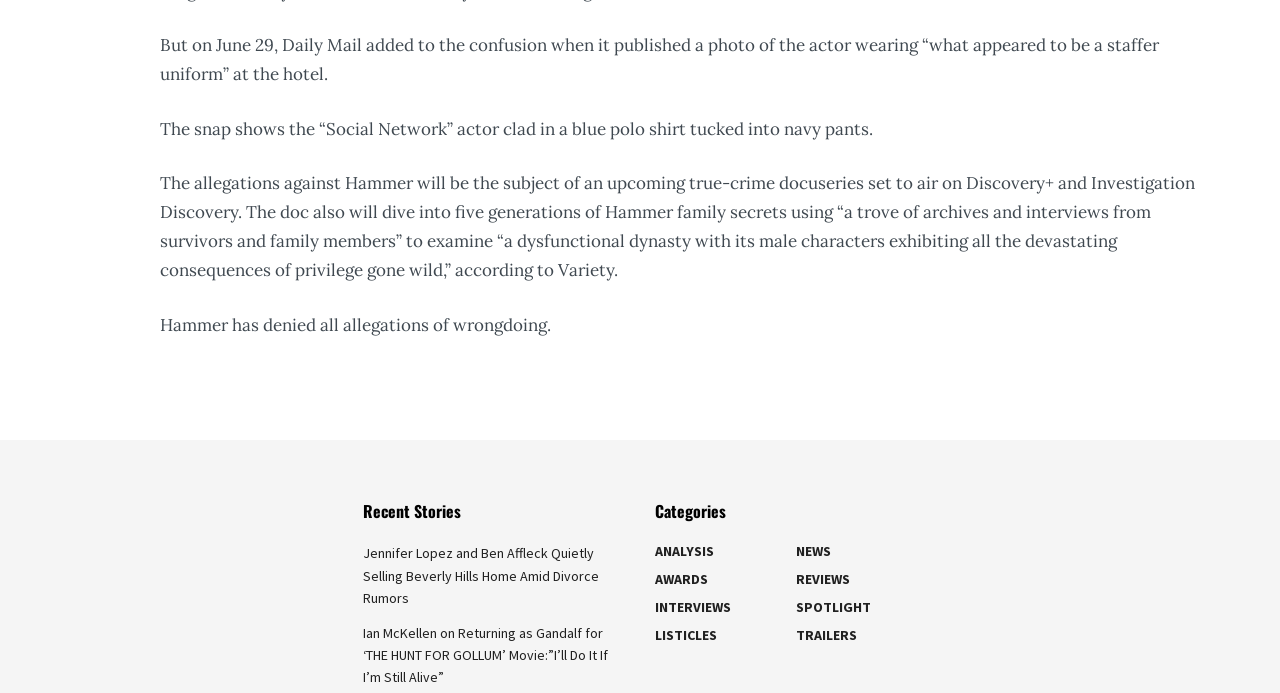Respond to the following question with a brief word or phrase:
What is the tone of the article?

Informative